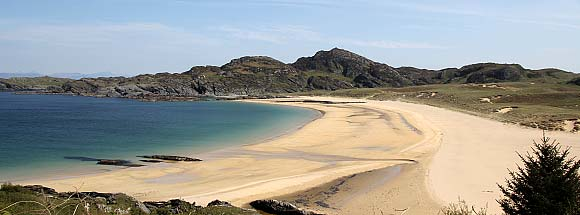Why is Kiloran Bay a popular destination?
Based on the image, give a one-word or short phrase answer.

For its picturesque vistas